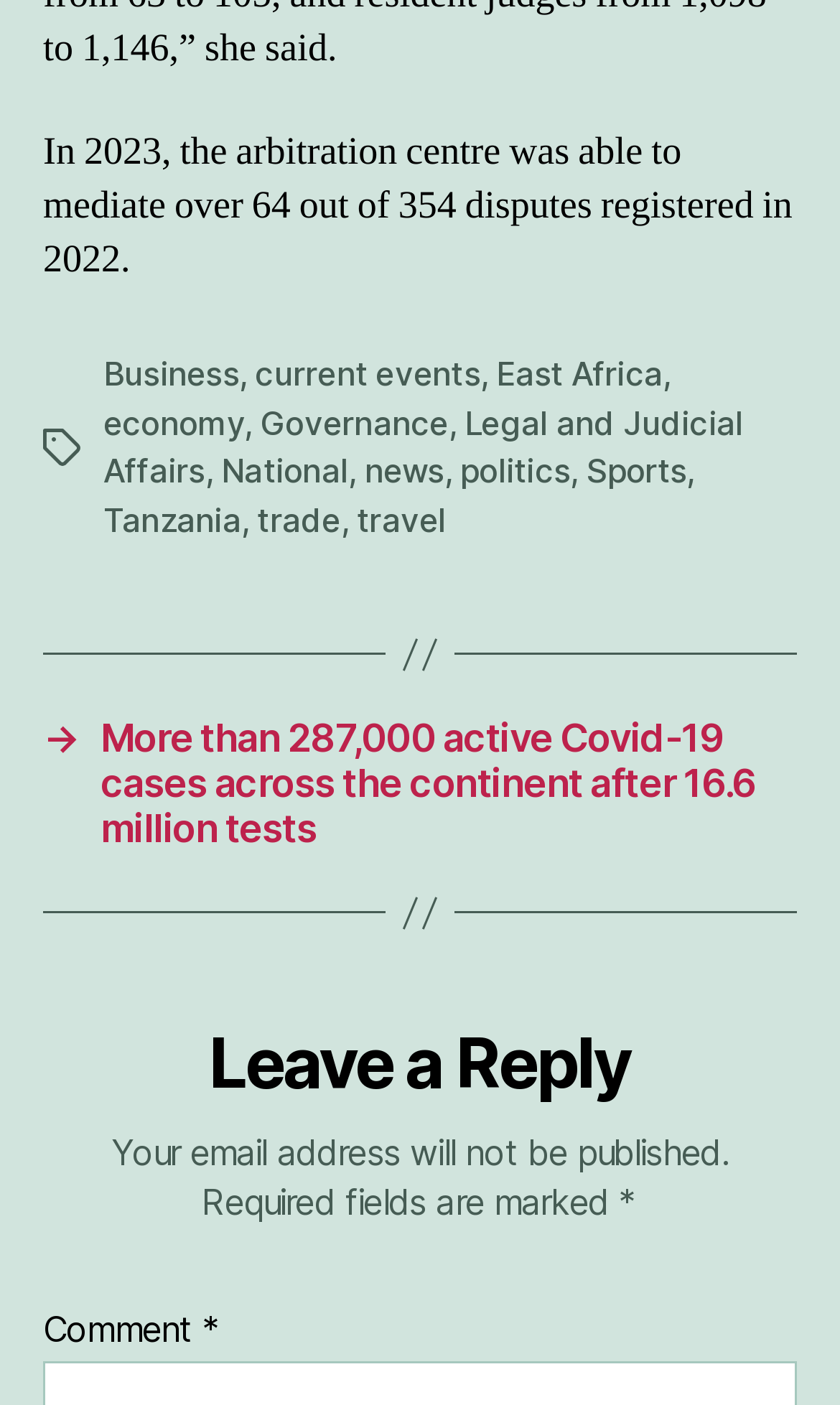Using the elements shown in the image, answer the question comprehensively: What is the position of the 'Post' navigation?

The answer can be found by analyzing the bounding box coordinates of the 'Post' navigation element, which has a y1 value of 0.465, indicating that it is located at the top of the webpage, and an x1 value of 0.051, indicating that it is located near the left edge of the webpage.